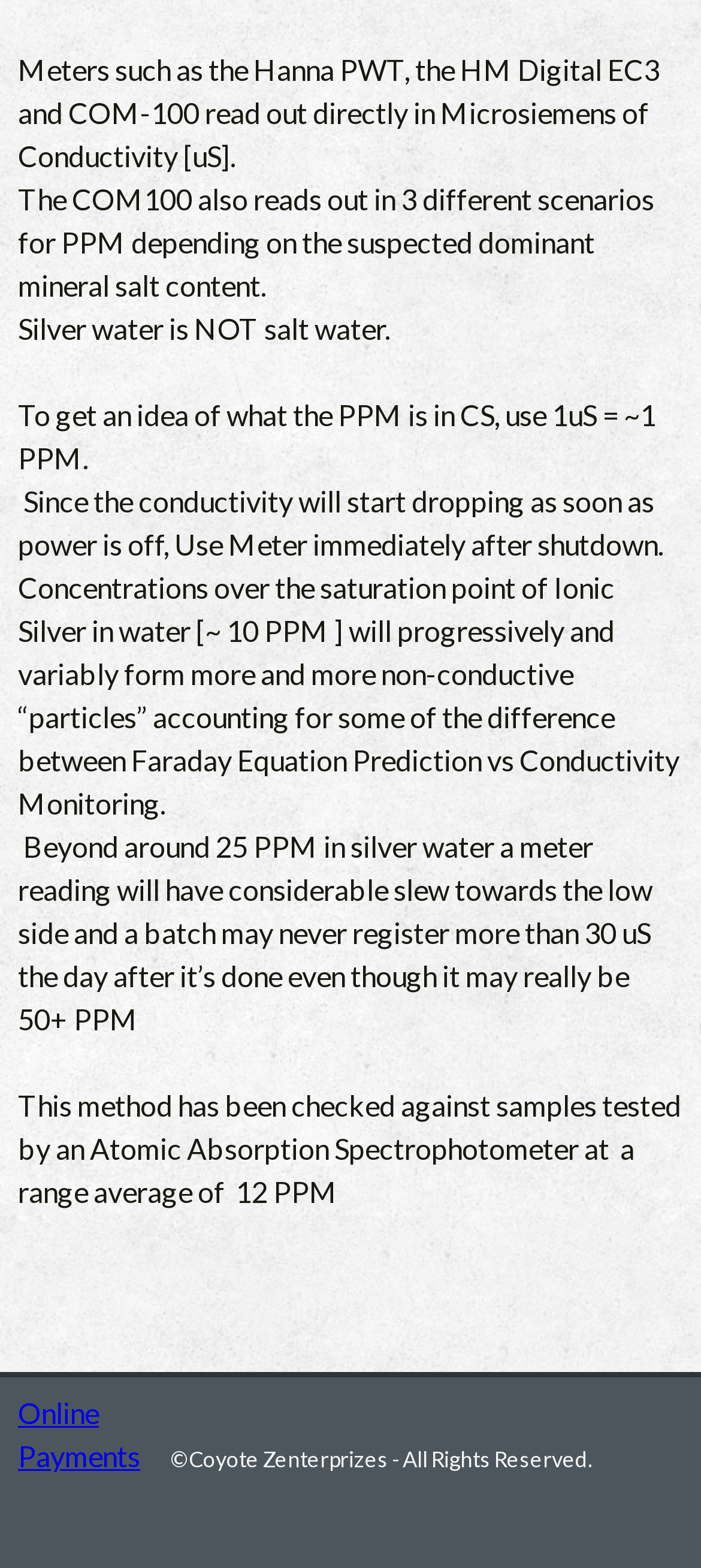What is the saturation point of Ionic Silver in water?
Ensure your answer is thorough and detailed.

The text states that 'Concentrations over the saturation point of Ionic Silver in water [~ 10 PPM ] will progressively and variably form more and more non-conductive “particles”'. This indicates that the saturation point of Ionic Silver in water is around 10 PPM.